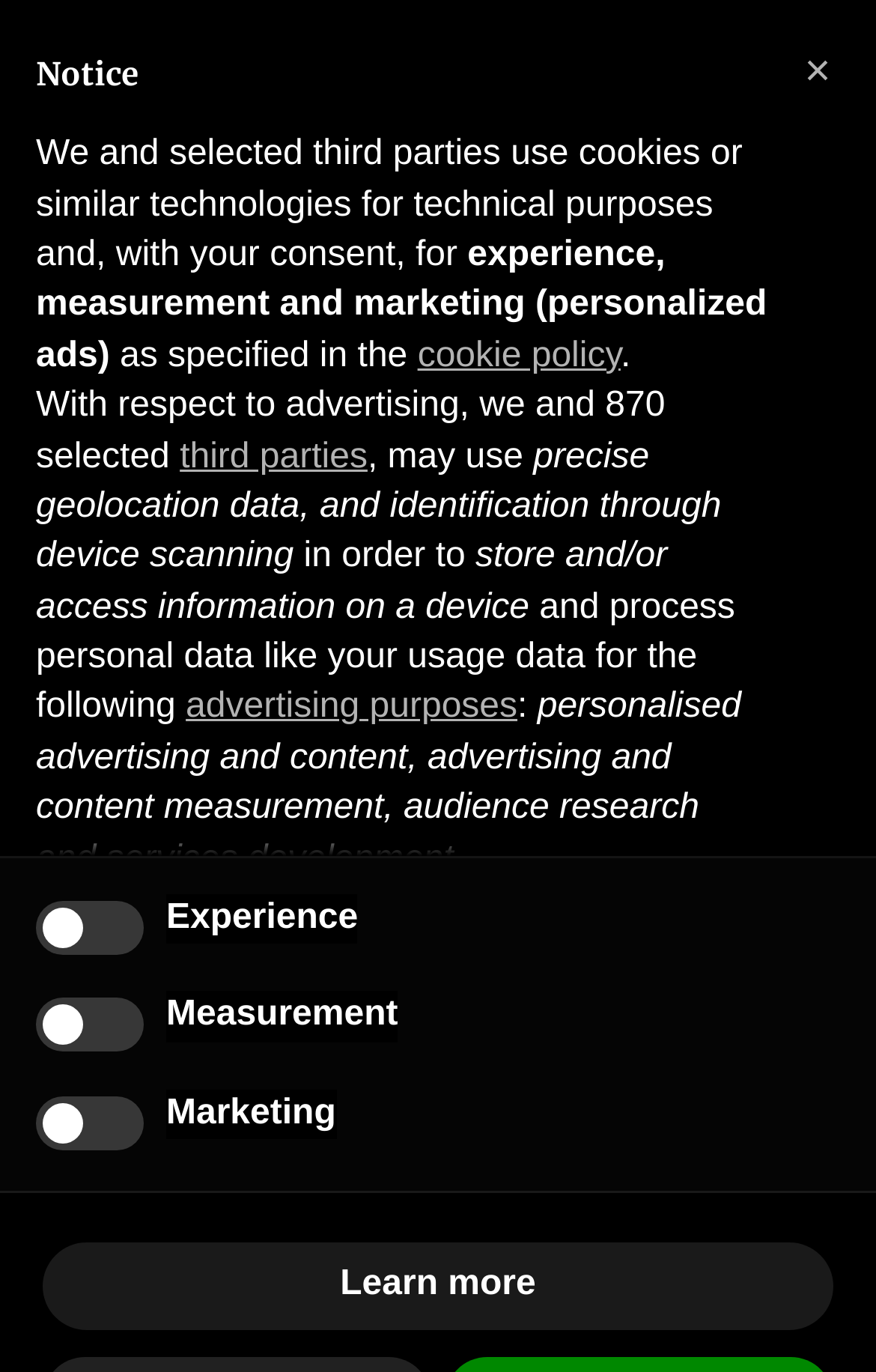What is the location mentioned in the text about asparagus?
Look at the image and respond to the question as thoroughly as possible.

The location mentioned in the text about asparagus can be found in the sentence 'It was during the ‘30s that the fame of the asparagus Cantello...' which is located below the event heading.